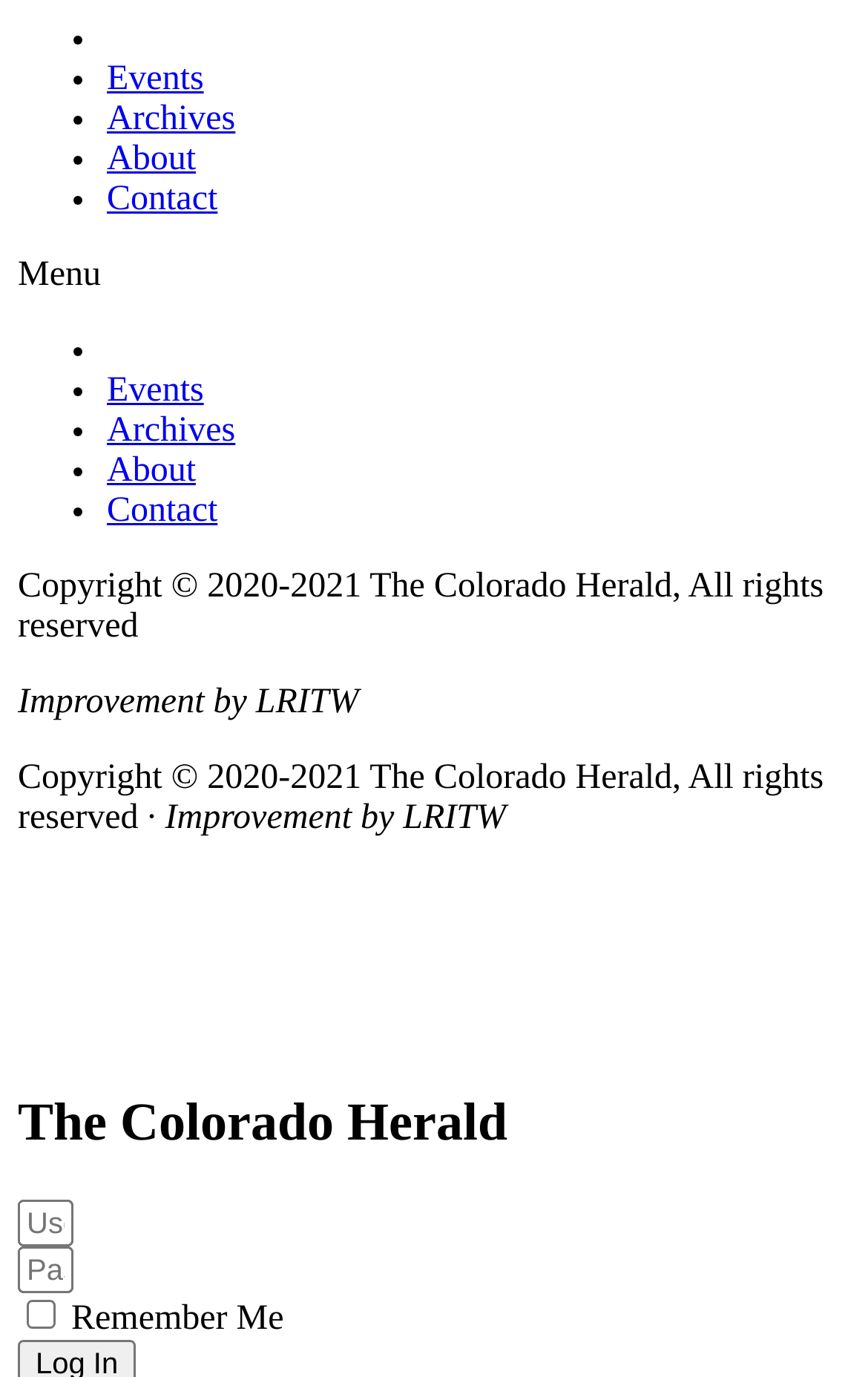Identify the bounding box coordinates of the element that should be clicked to fulfill this task: "Toggle the menu". The coordinates should be provided as four float numbers between 0 and 1, i.e., [left, top, right, bottom].

[0.021, 0.186, 0.979, 0.215]